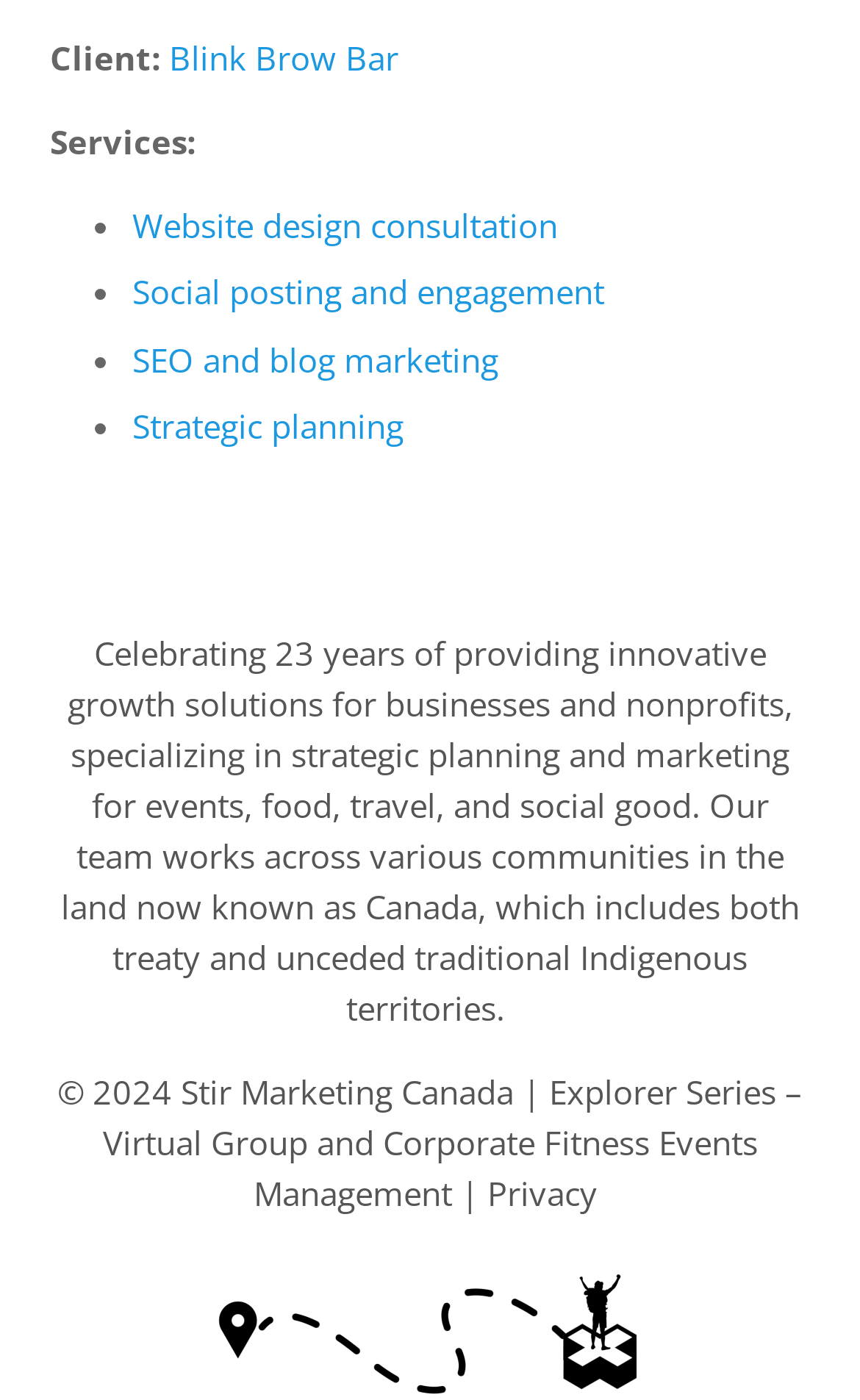Please identify the bounding box coordinates for the region that you need to click to follow this instruction: "visit Anthem, AZ".

None